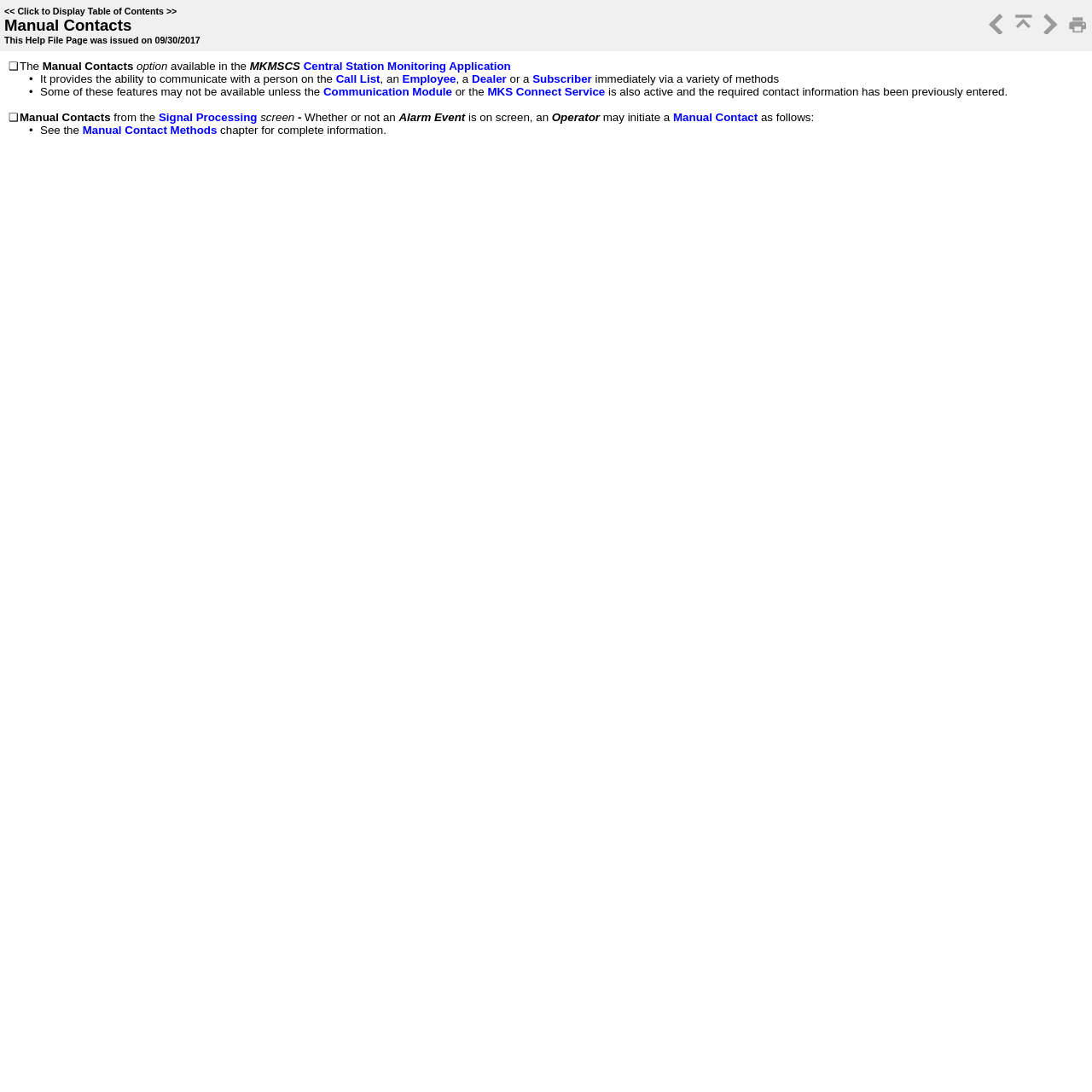Given the element description "Dealer", identify the bounding box of the corresponding UI element.

[0.432, 0.066, 0.464, 0.078]